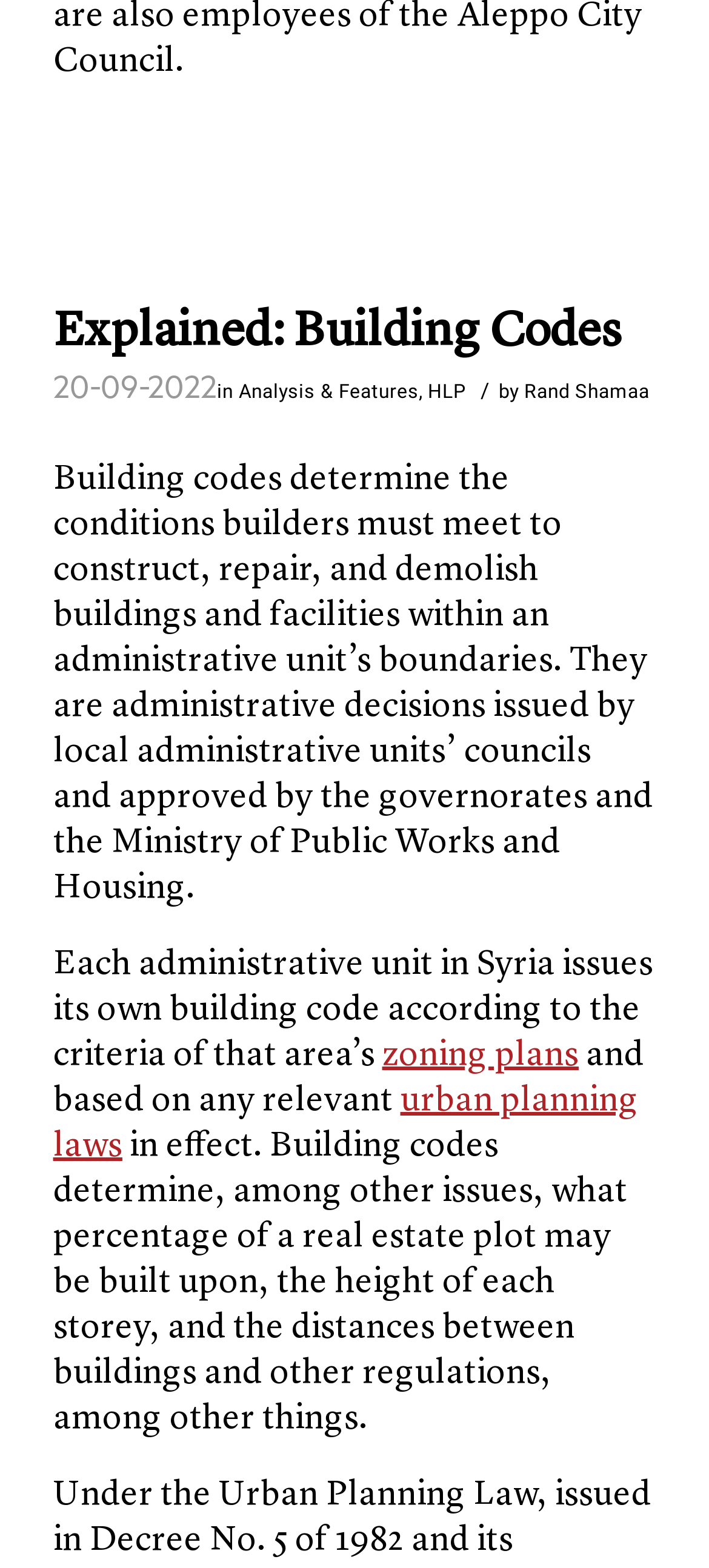What is considered in issuing building codes?
Use the information from the image to give a detailed answer to the question.

The article states that each administrative unit in Syria issues its own building code according to the criteria of that area’s zoning plans and based on any relevant urban planning laws in effect. Therefore, zoning plans and urban planning laws are considered in issuing building codes.